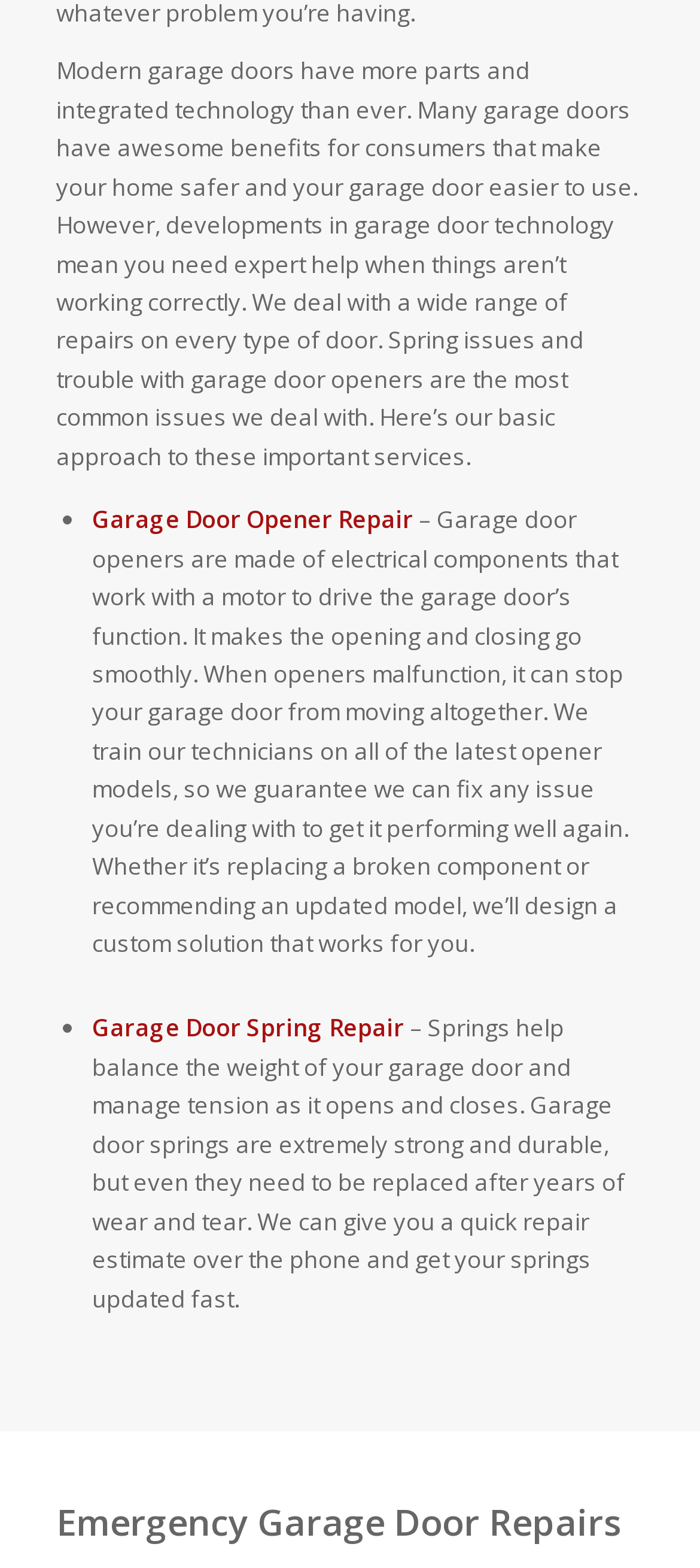Use the details in the image to answer the question thoroughly: 
What is the guarantee of the technicians?

The webpage states that the technicians are trained on all the latest opener models, so they guarantee they can fix any issue with the garage door opener. This is mentioned in the section discussing garage door opener repair.